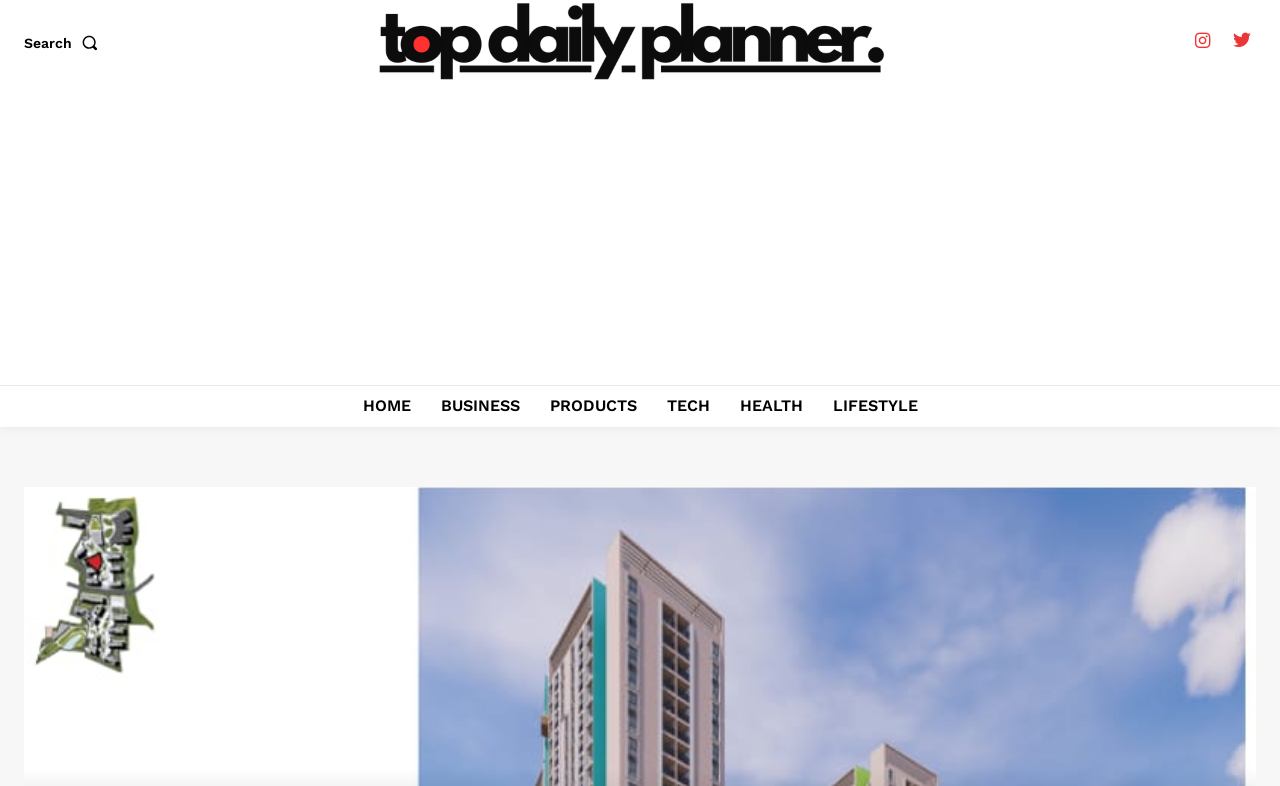What is the representative going to share?
Please provide a comprehensive answer to the question based on the webpage screenshot.

Based on the meta description, the representative will share every piece of information about Brigade Utopia residential apartment, which implies that the webpage is related to providing information about this residential apartment.